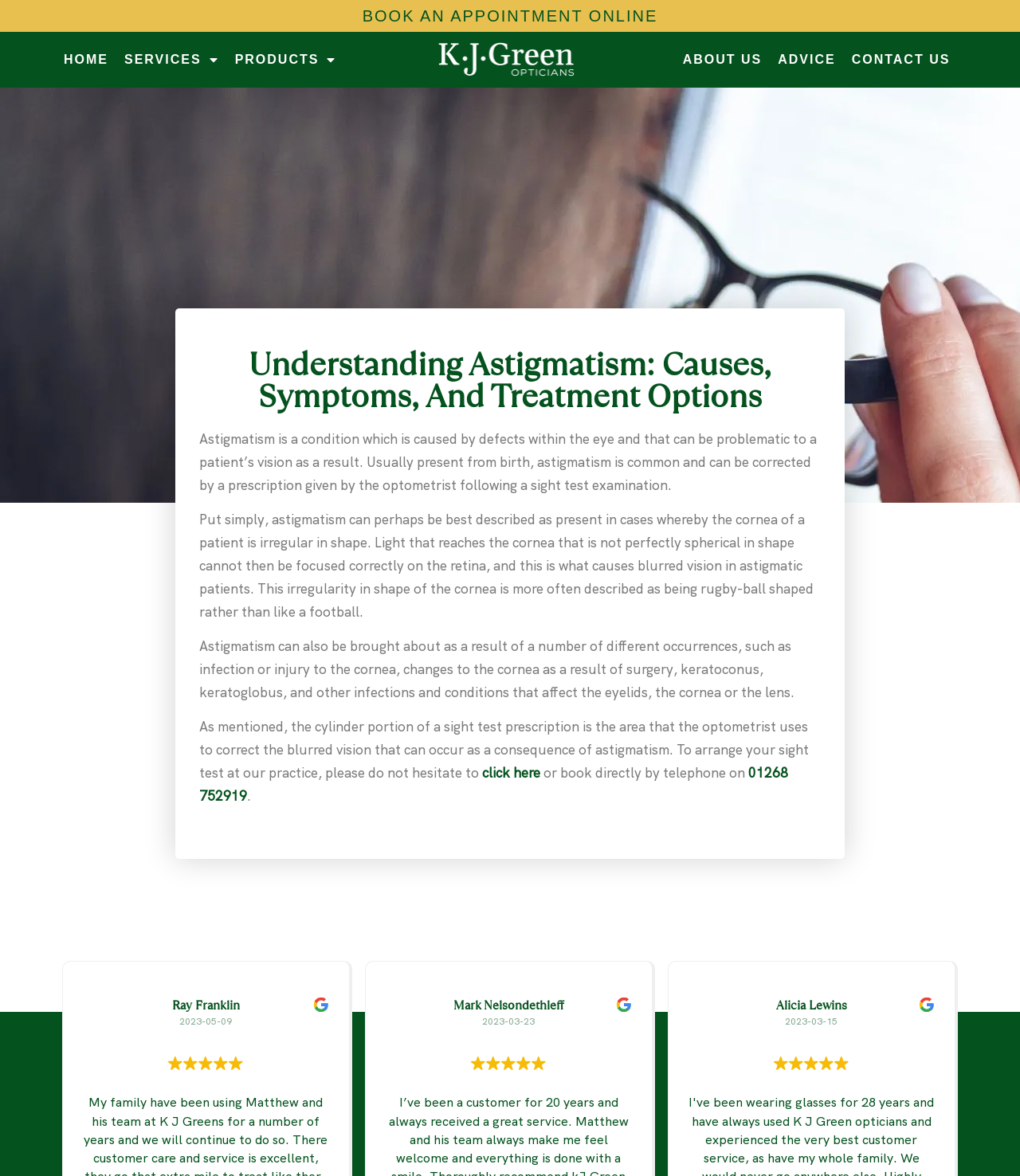Please specify the bounding box coordinates of the region to click in order to perform the following instruction: "Go to home page".

[0.055, 0.037, 0.114, 0.064]